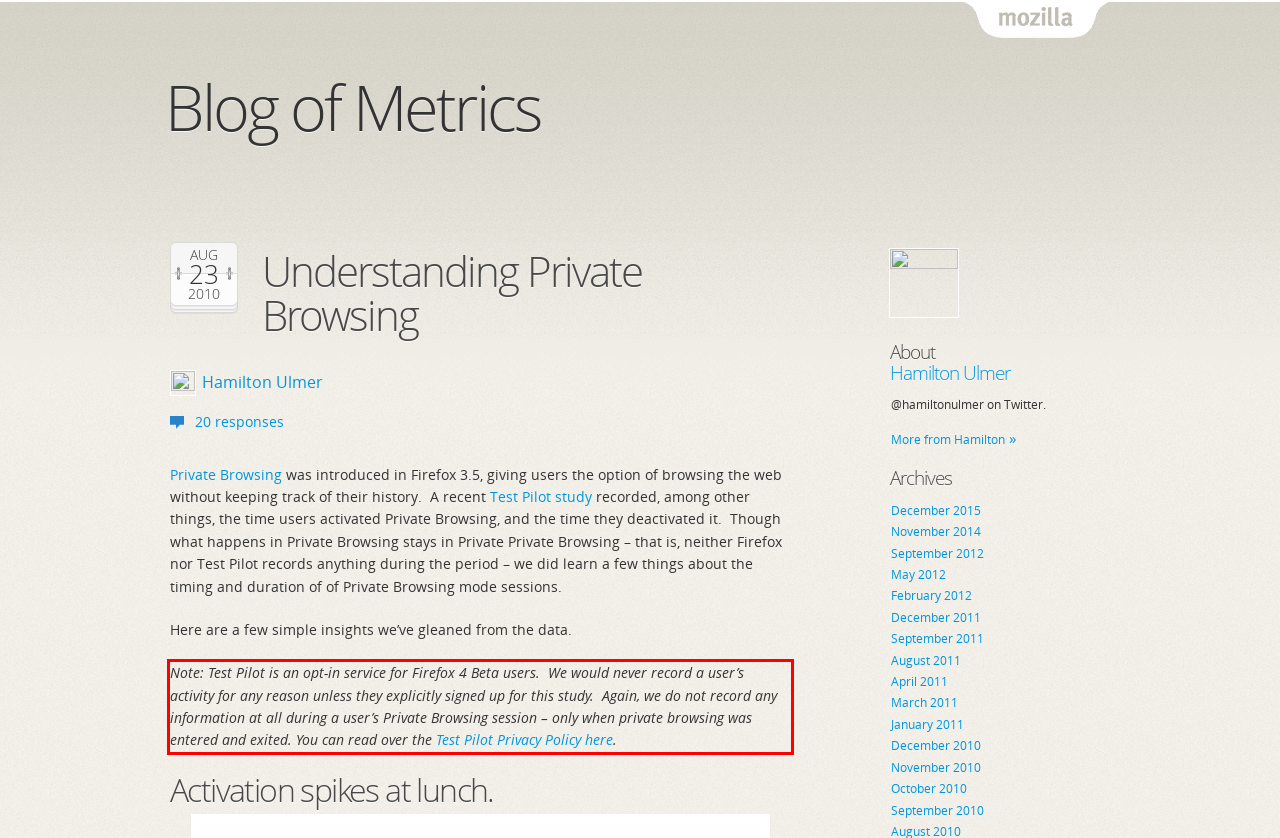Please analyze the screenshot of a webpage and extract the text content within the red bounding box using OCR.

Note: Test Pilot is an opt-in service for Firefox 4 Beta users. We would never record a user’s activity for any reason unless they explicitly signed up for this study. Again, we do not record any information at all during a user’s Private Browsing session – only when private browsing was entered and exited. You can read over the Test Pilot Privacy Policy here.